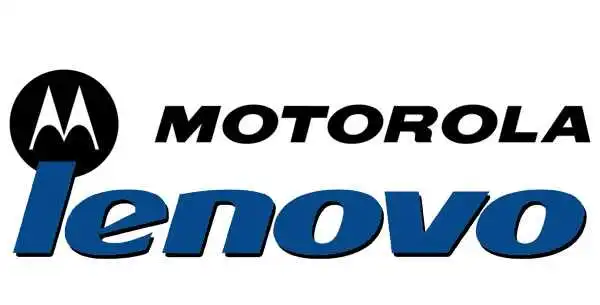What is expected to feature in upcoming Motorola phones?
Relying on the image, give a concise answer in one word or a brief phrase.

Lenovo's ZUI skin